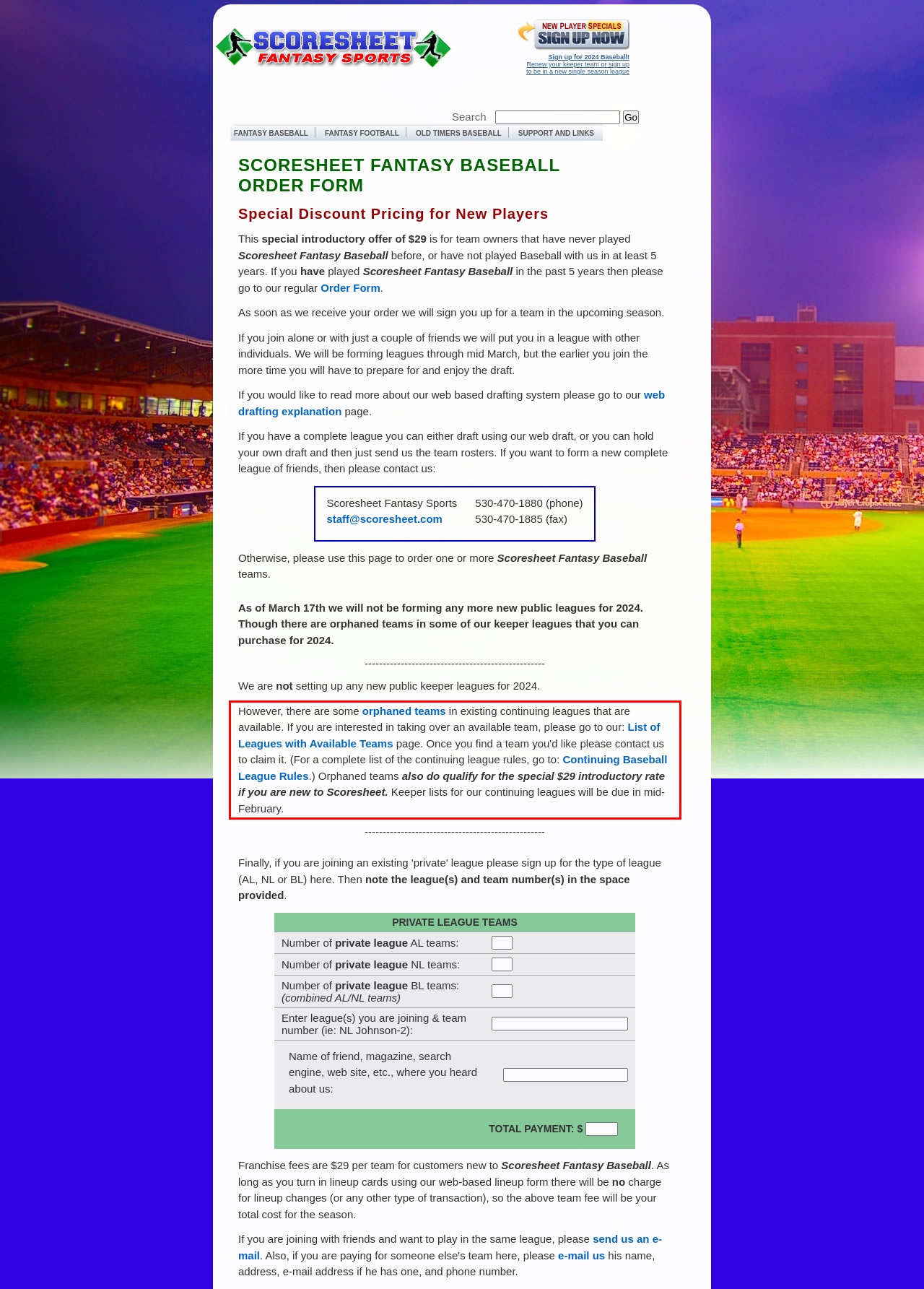The screenshot provided shows a webpage with a red bounding box. Apply OCR to the text within this red bounding box and provide the extracted content.

However, there are some orphaned teams in existing continuing leagues that are available. If you are interested in taking over an available team, please go to our: List of Leagues with Available Teams page. Once you find a team you'd like please contact us to claim it. (For a complete list of the continuing league rules, go to: Continuing Baseball League Rules.) Orphaned teams also do qualify for the special $29 introductory rate if you are new to Scoresheet. Keeper lists for our continuing leagues will be due in mid-February.